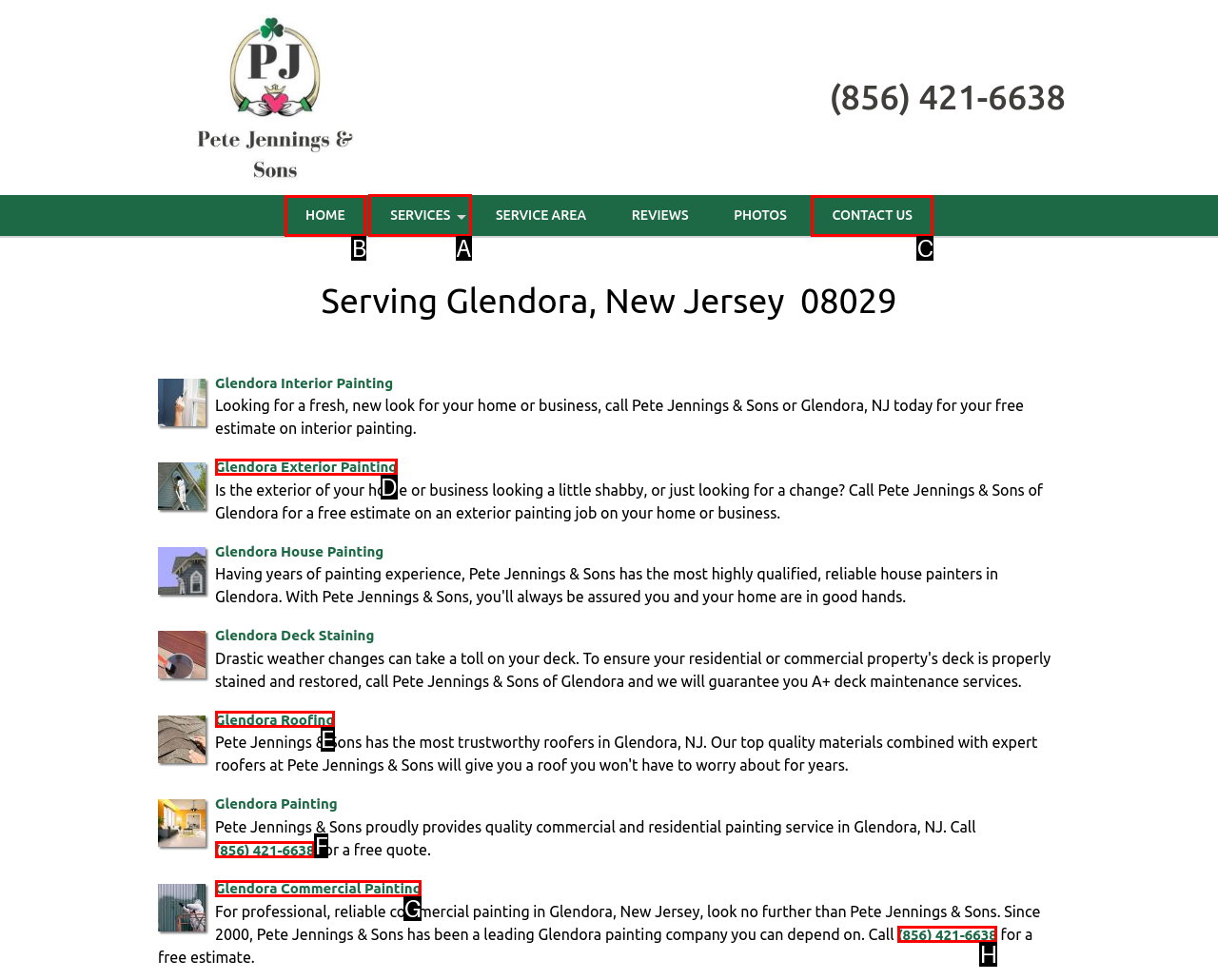Select the letter associated with the UI element you need to click to perform the following action: View services
Reply with the correct letter from the options provided.

A